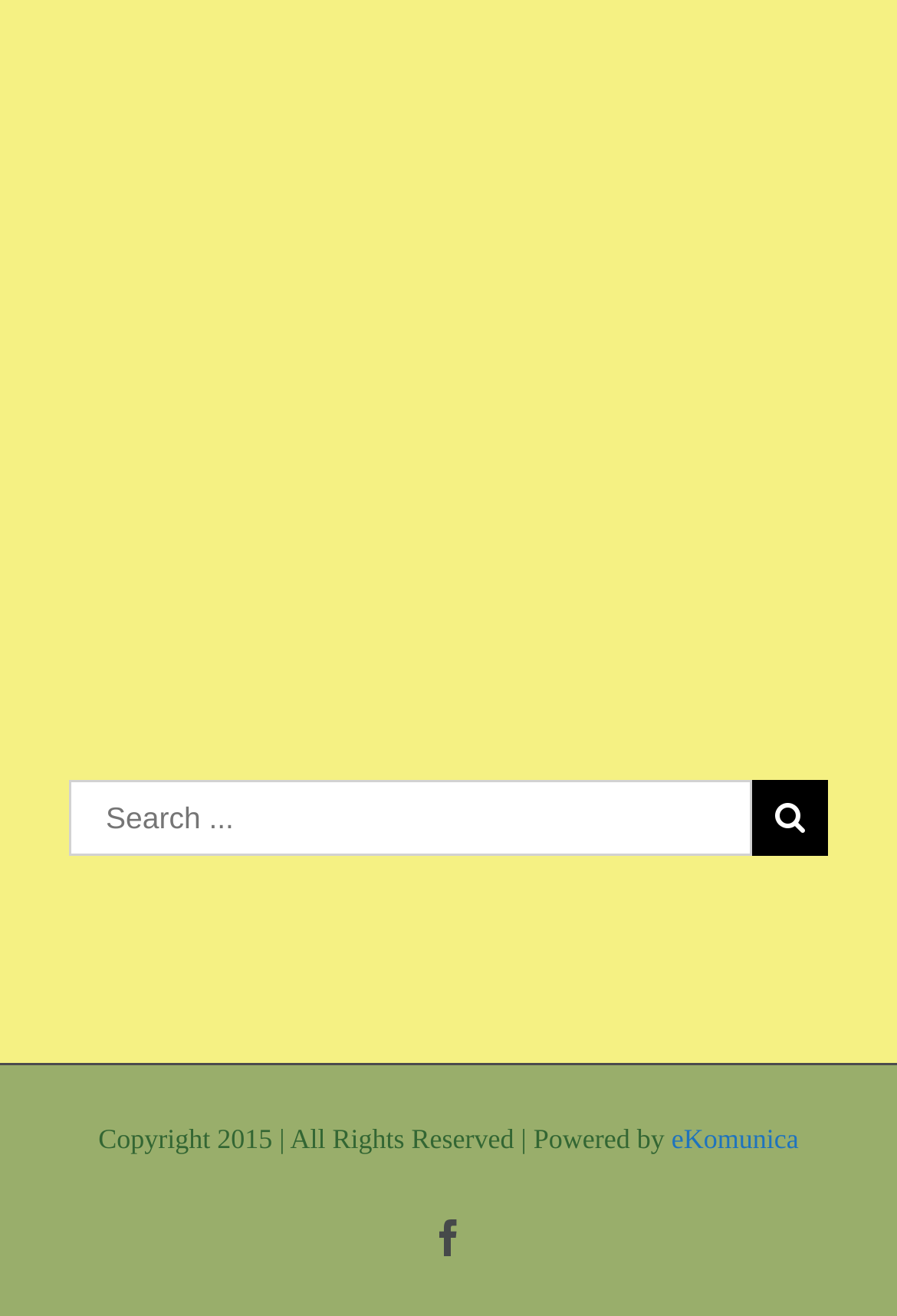Extract the bounding box for the UI element that matches this description: "eKomunica".

[0.748, 0.853, 0.89, 0.877]